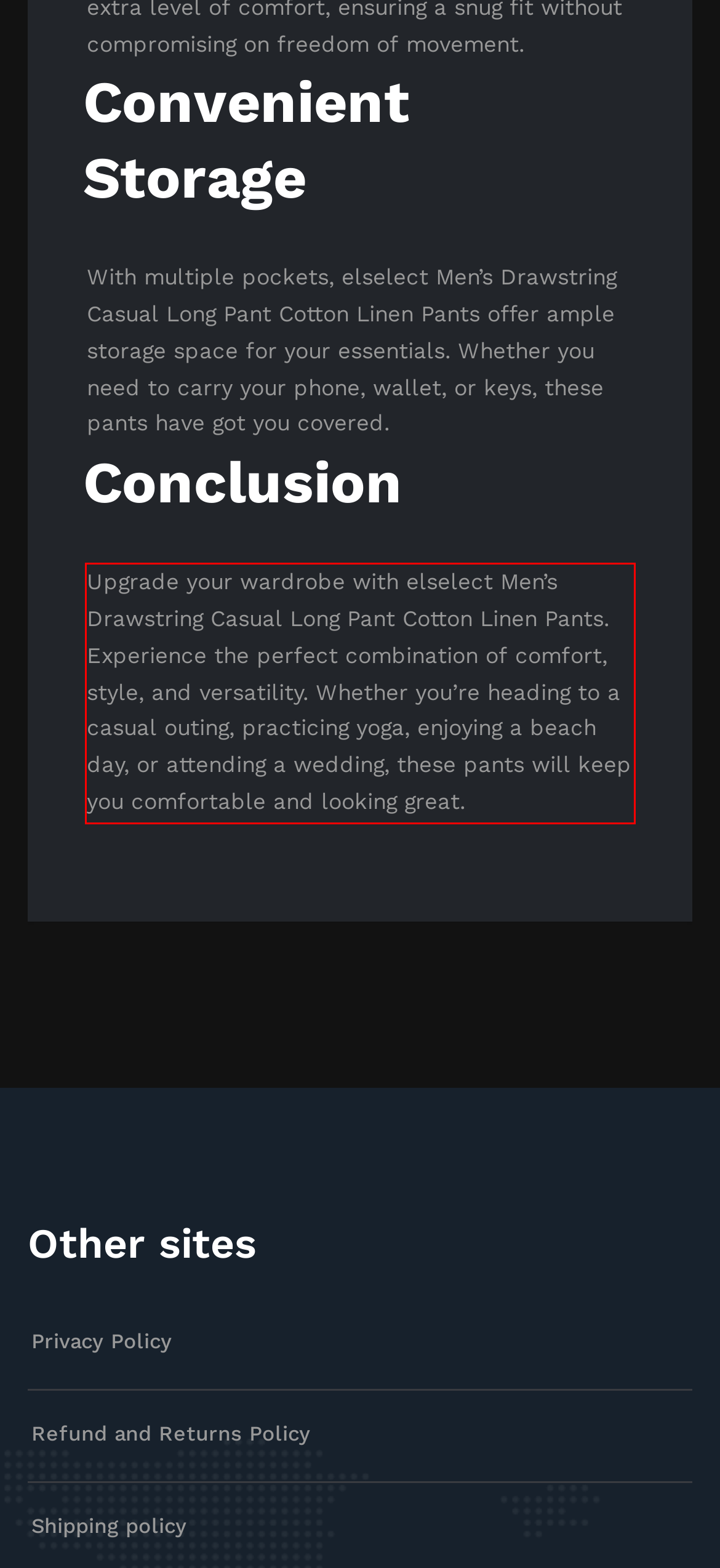Please use OCR to extract the text content from the red bounding box in the provided webpage screenshot.

Upgrade your wardrobe with elselect Men’s Drawstring Casual Long Pant Cotton Linen Pants. Experience the perfect combination of comfort, style, and versatility. Whether you’re heading to a casual outing, practicing yoga, enjoying a beach day, or attending a wedding, these pants will keep you comfortable and looking great.